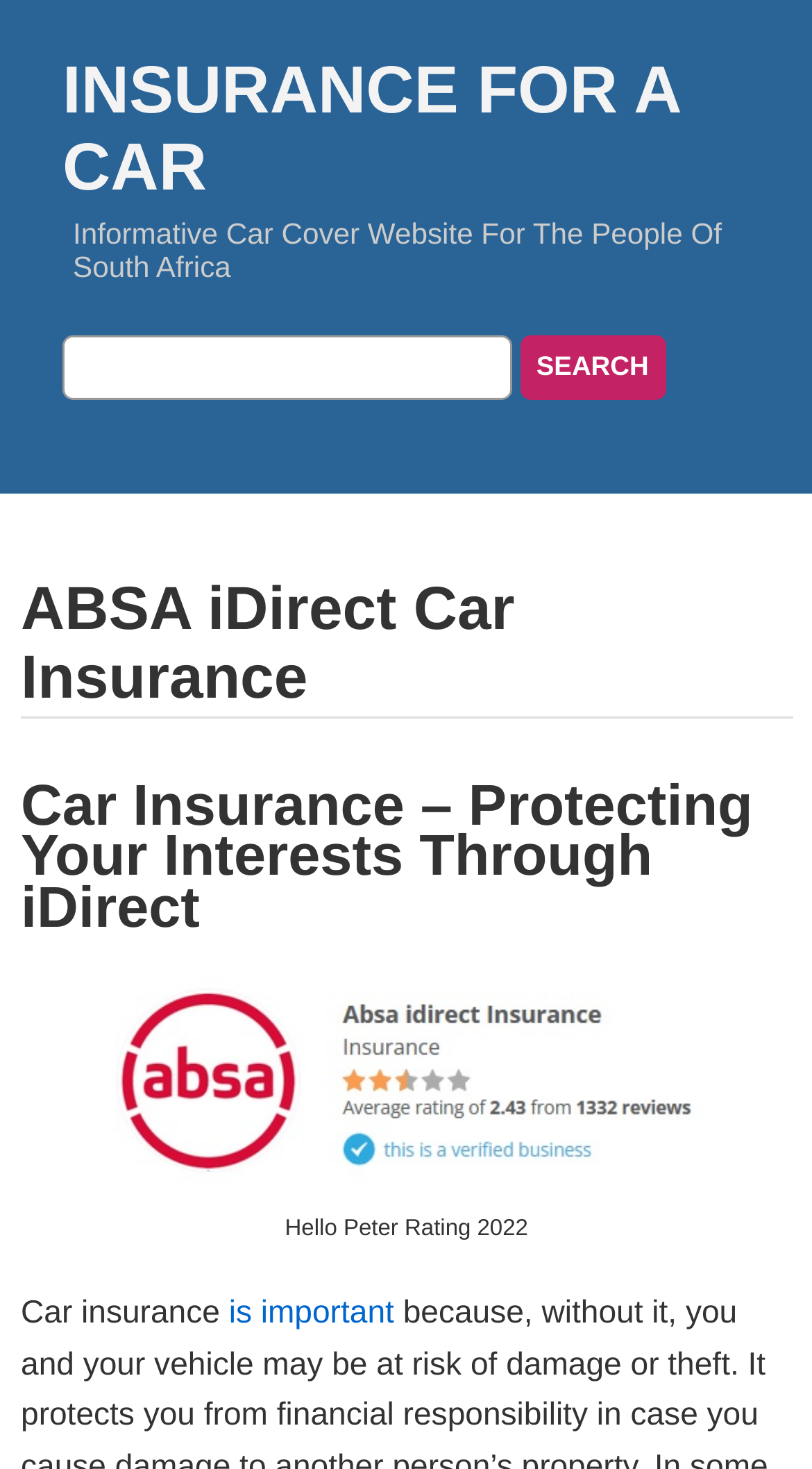Find the bounding box of the web element that fits this description: "value="Search"".

[0.64, 0.228, 0.82, 0.272]